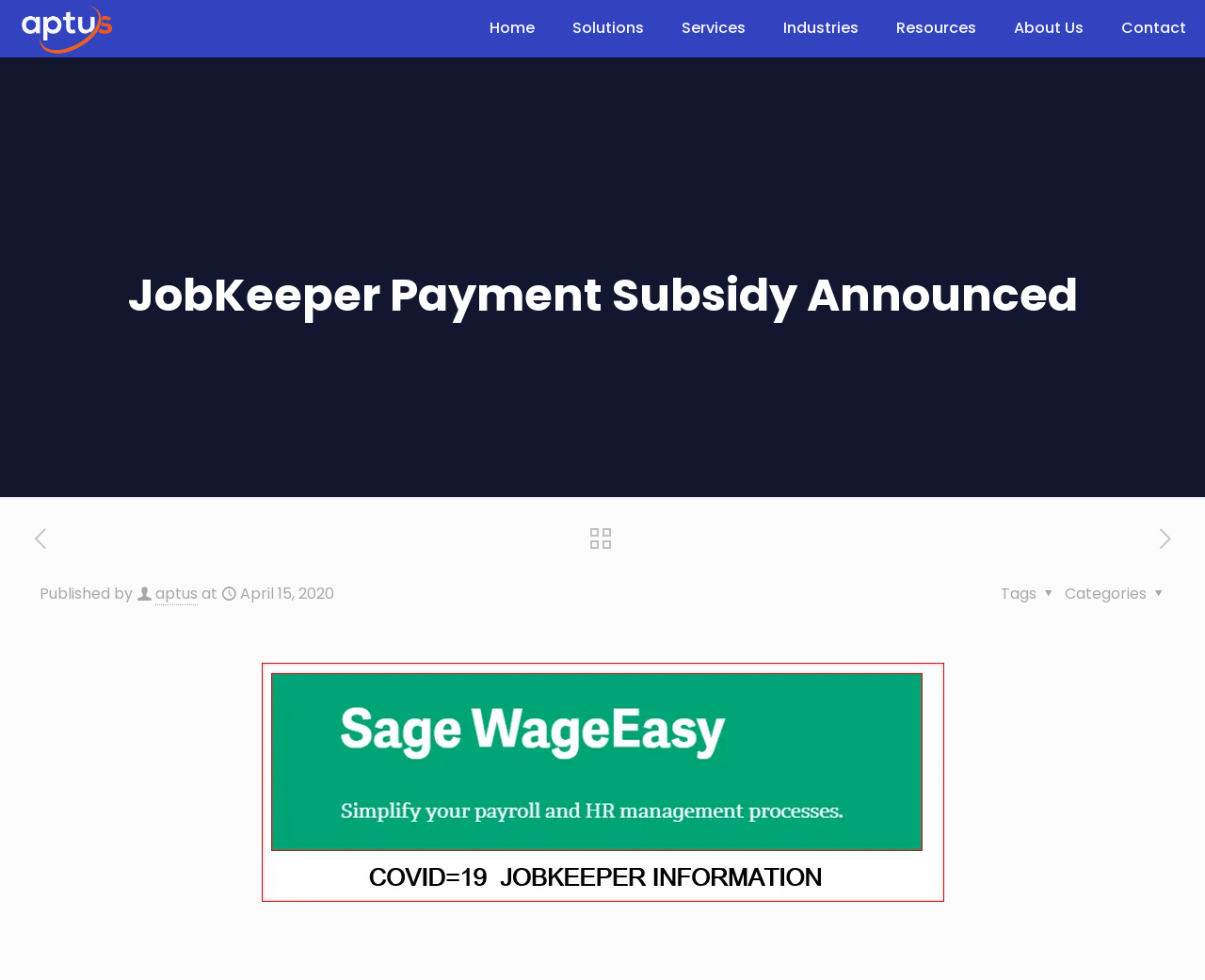Using the webpage screenshot, locate the HTML element that fits the following description and provide its bounding box: "title="Aptus Business Solutions"".

[0.016, 0.0, 0.096, 0.058]